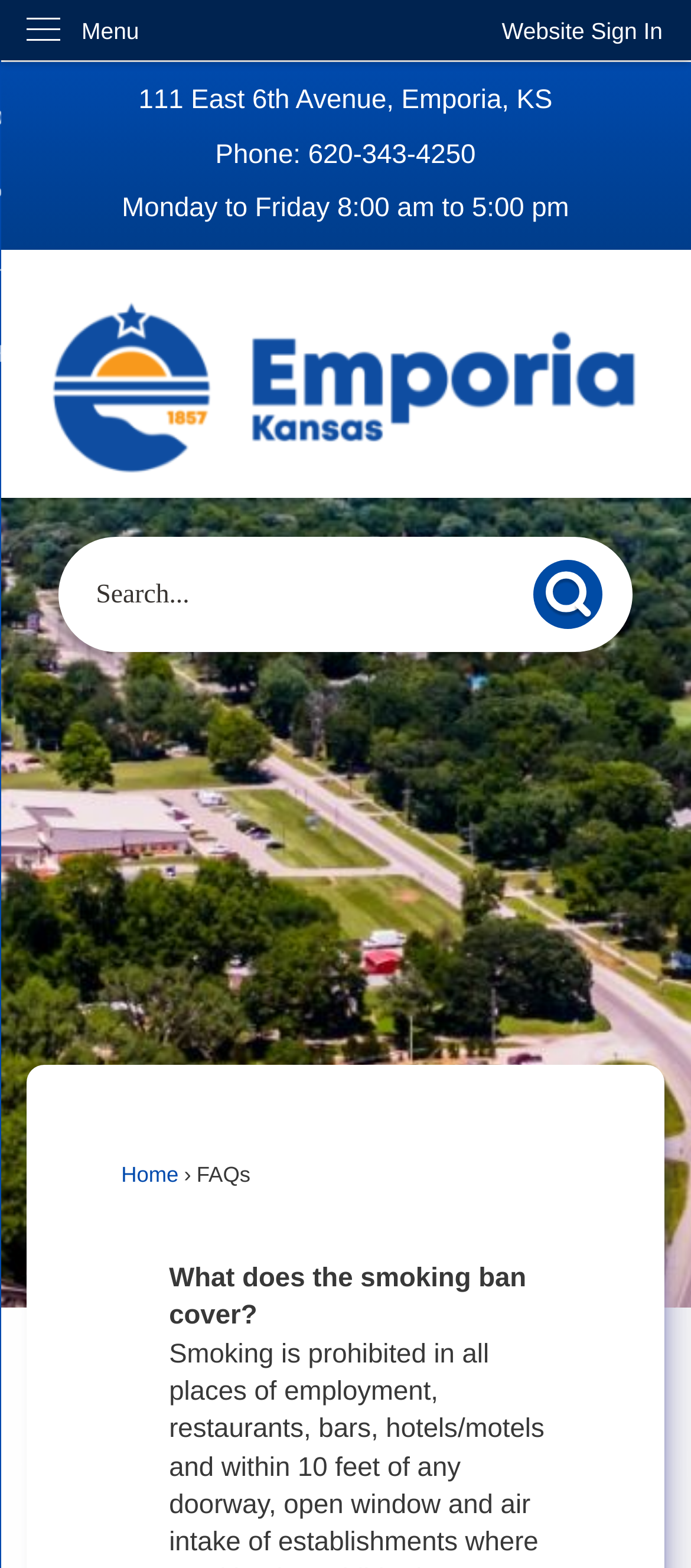Locate the bounding box coordinates of the clickable region necessary to complete the following instruction: "Click Website Sign In". Provide the coordinates in the format of four float numbers between 0 and 1, i.e., [left, top, right, bottom].

[0.685, 0.0, 1.0, 0.04]